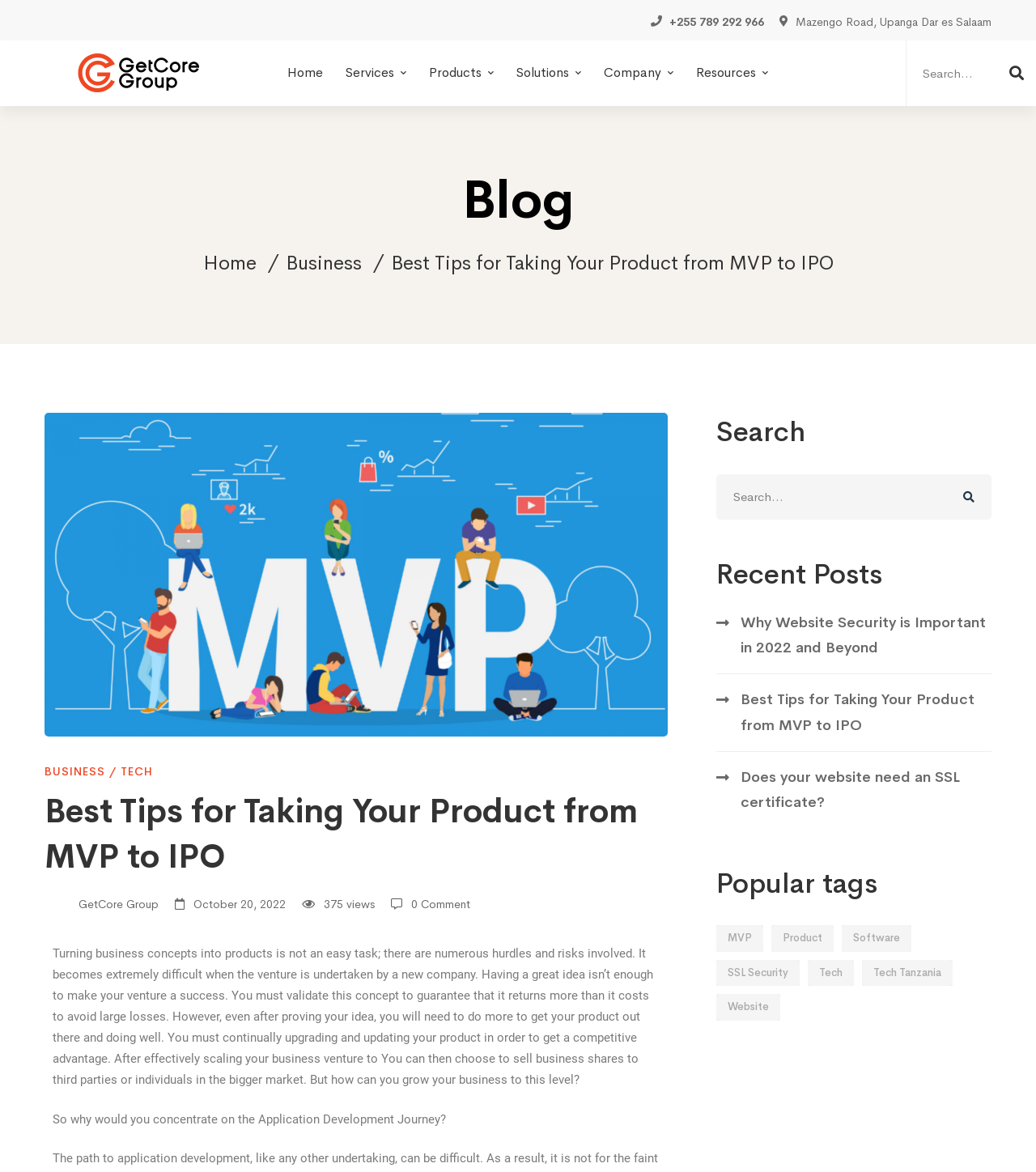Provide the bounding box coordinates for the area that should be clicked to complete the instruction: "Read the blog post".

[0.377, 0.214, 0.804, 0.235]